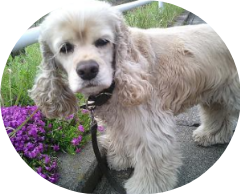Please provide a one-word or phrase answer to the question: 
What is the color of the dog's coat?

Light color